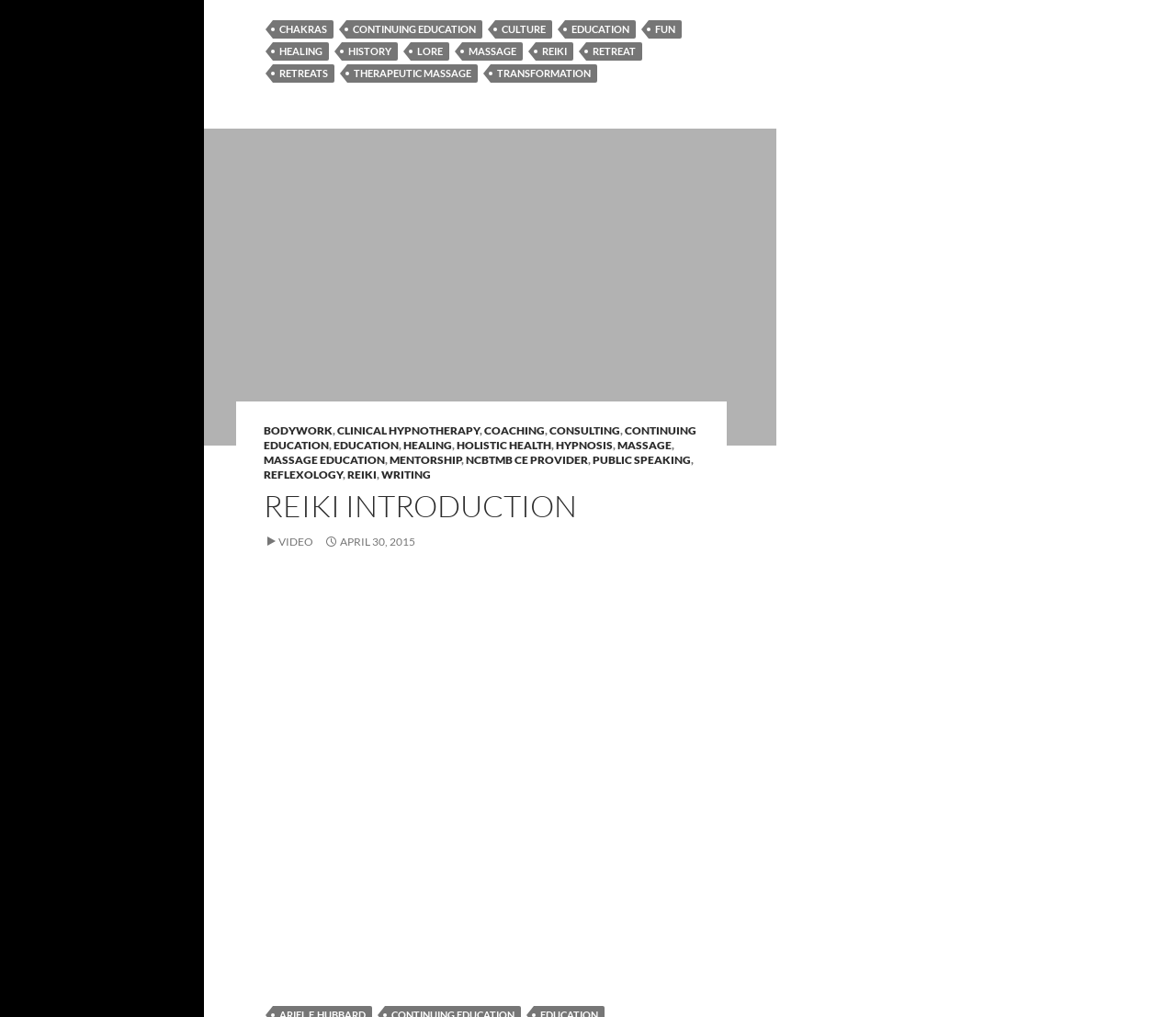Find the bounding box coordinates of the element to click in order to complete the given instruction: "Click on the 'CONTINUING EDUCATION' link."

[0.294, 0.02, 0.41, 0.038]